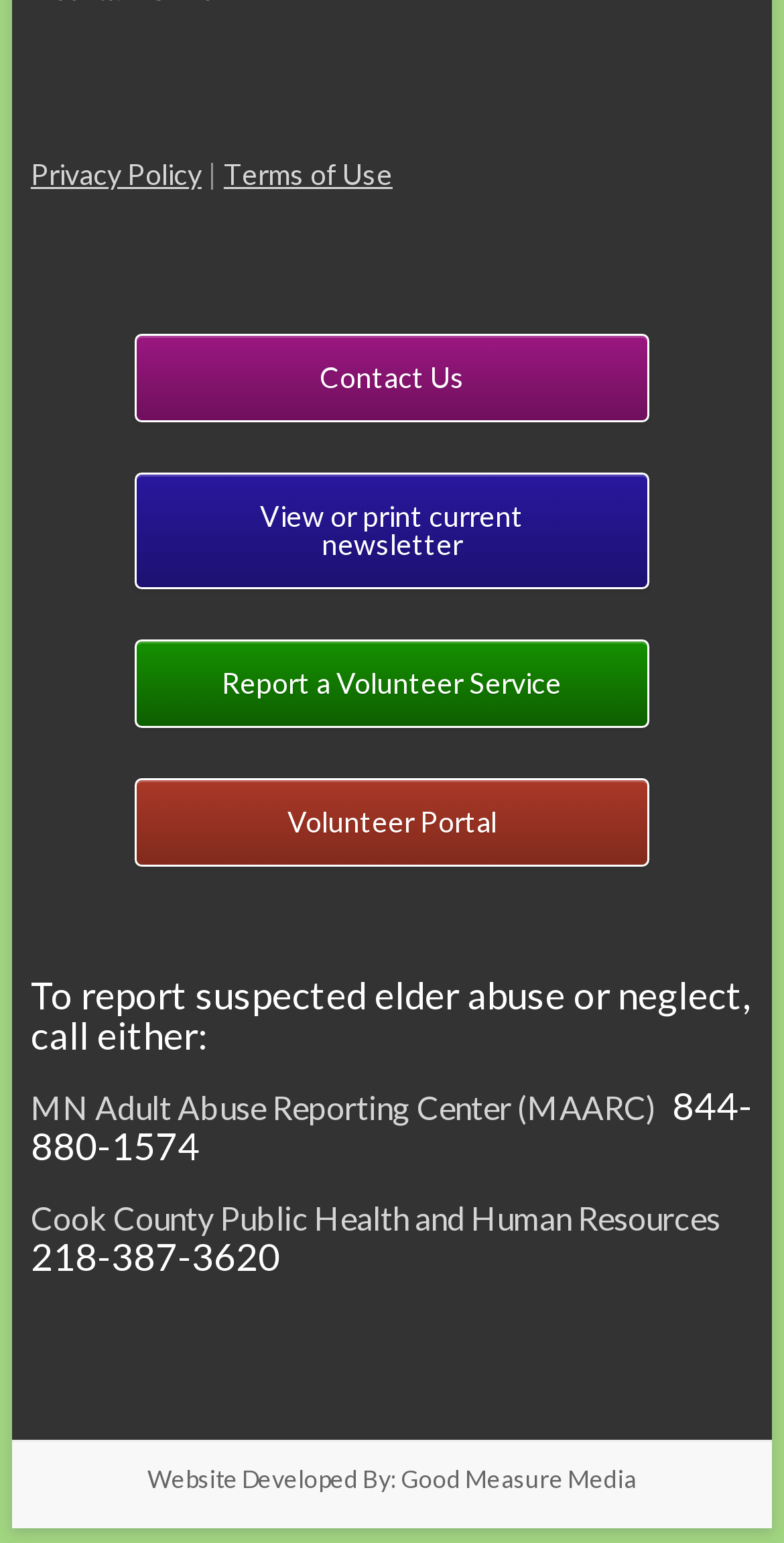Identify the bounding box of the UI element that matches this description: "Privacy Policy".

[0.039, 0.101, 0.257, 0.123]